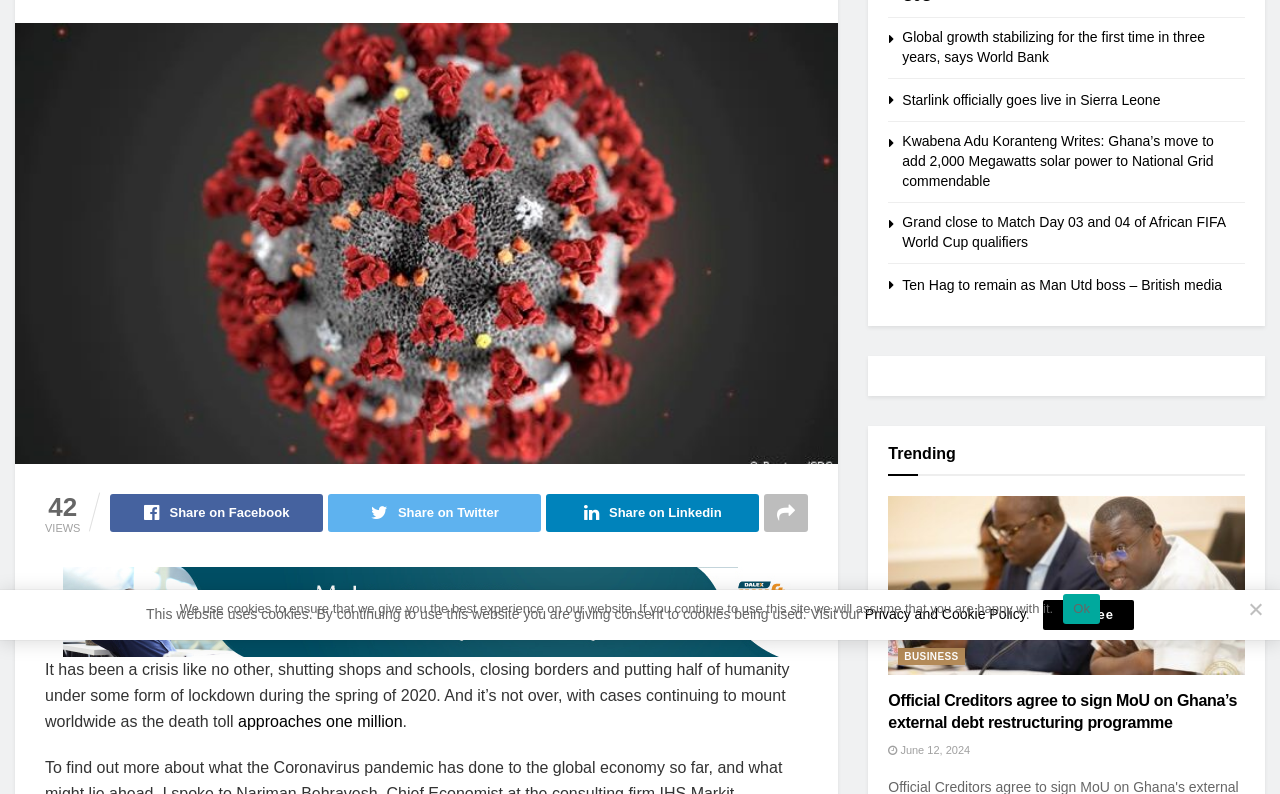Based on the element description, predict the bounding box coordinates (top-left x, top-left y, bottom-right x, bottom-right y) for the UI element in the screenshot: Celebrity

None